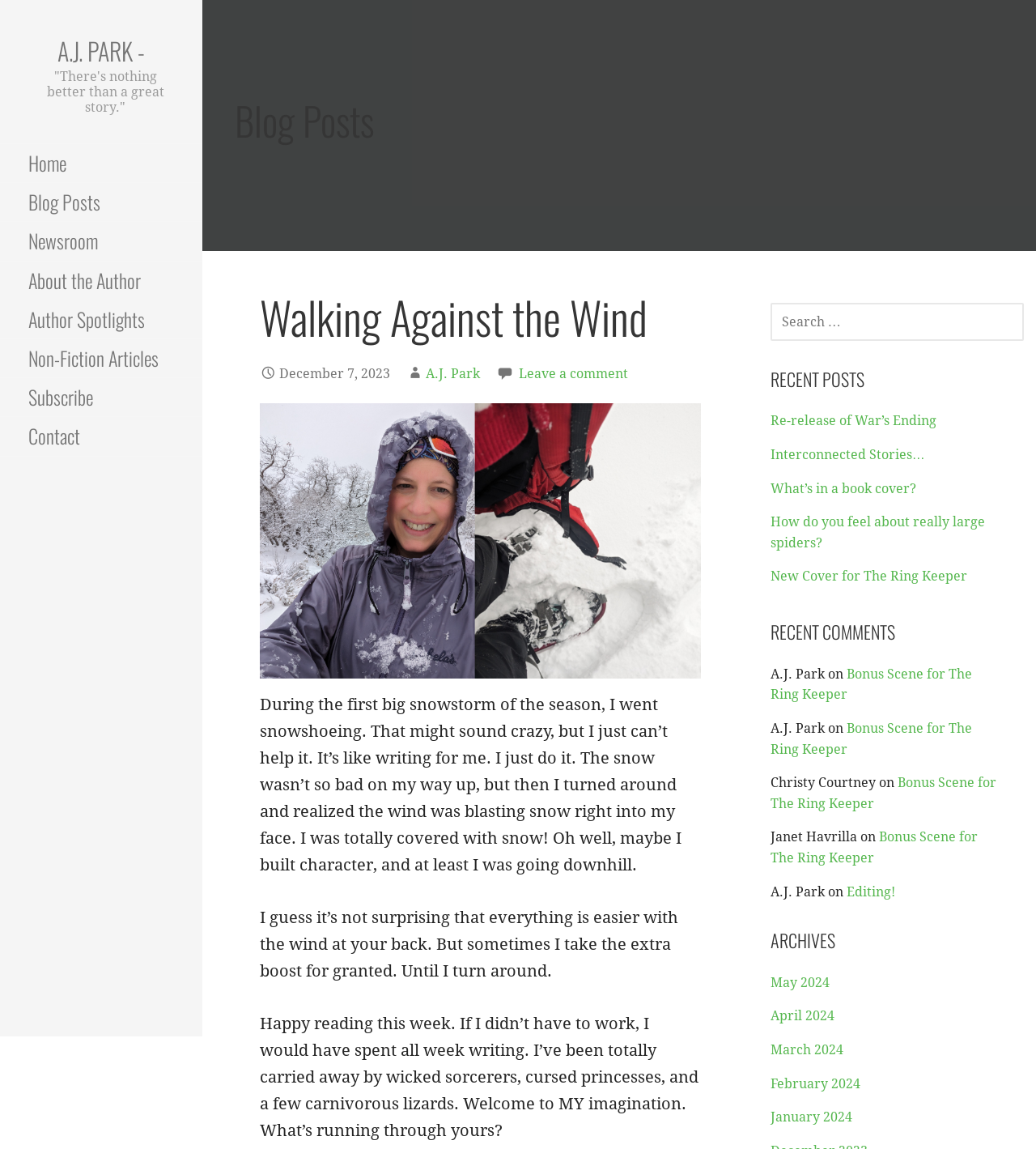Find the bounding box coordinates of the area to click in order to follow the instruction: "Read the article about WOTLK Classic Gold".

None